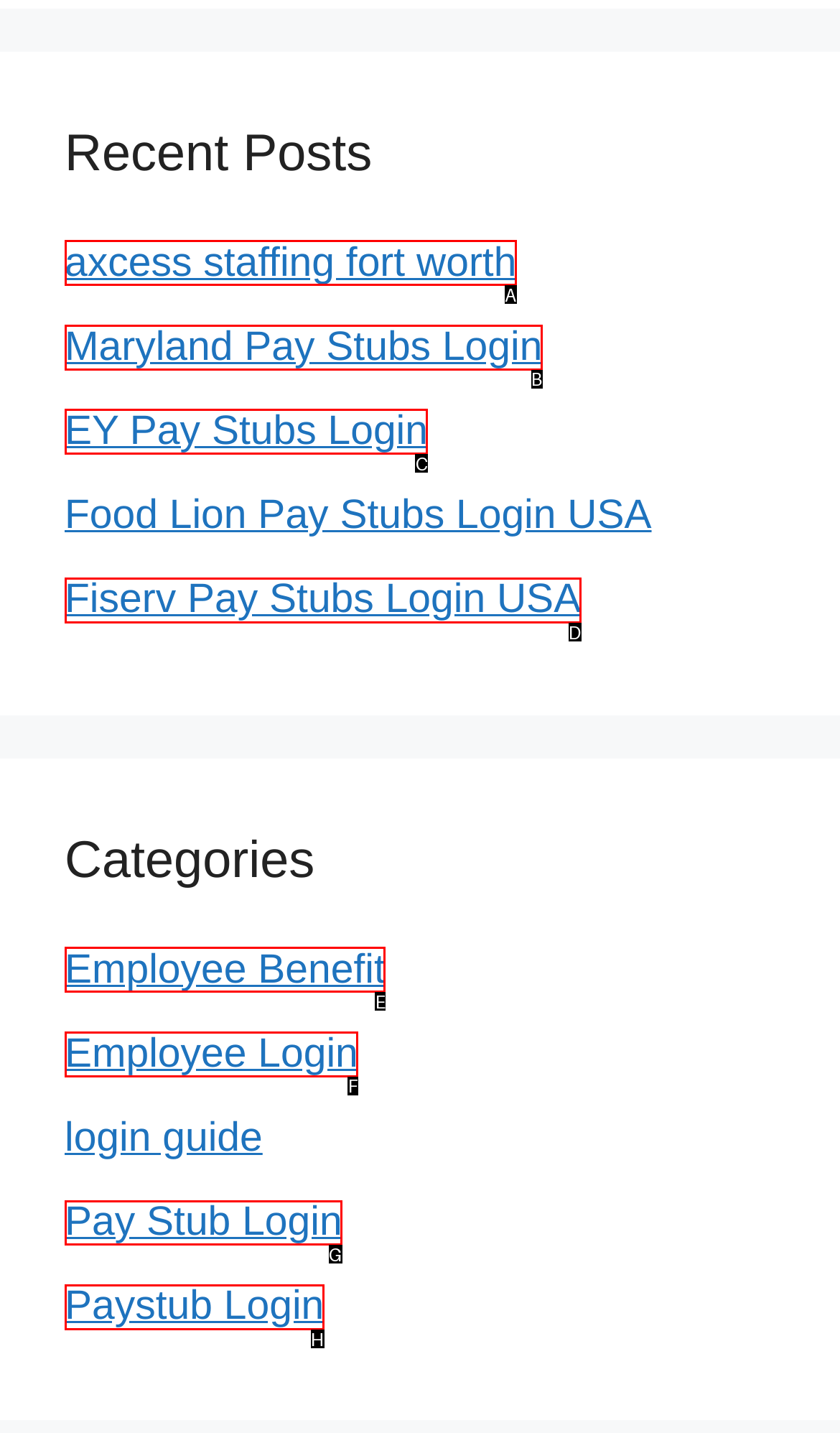Pick the option that should be clicked to perform the following task: access pay stub login
Answer with the letter of the selected option from the available choices.

G